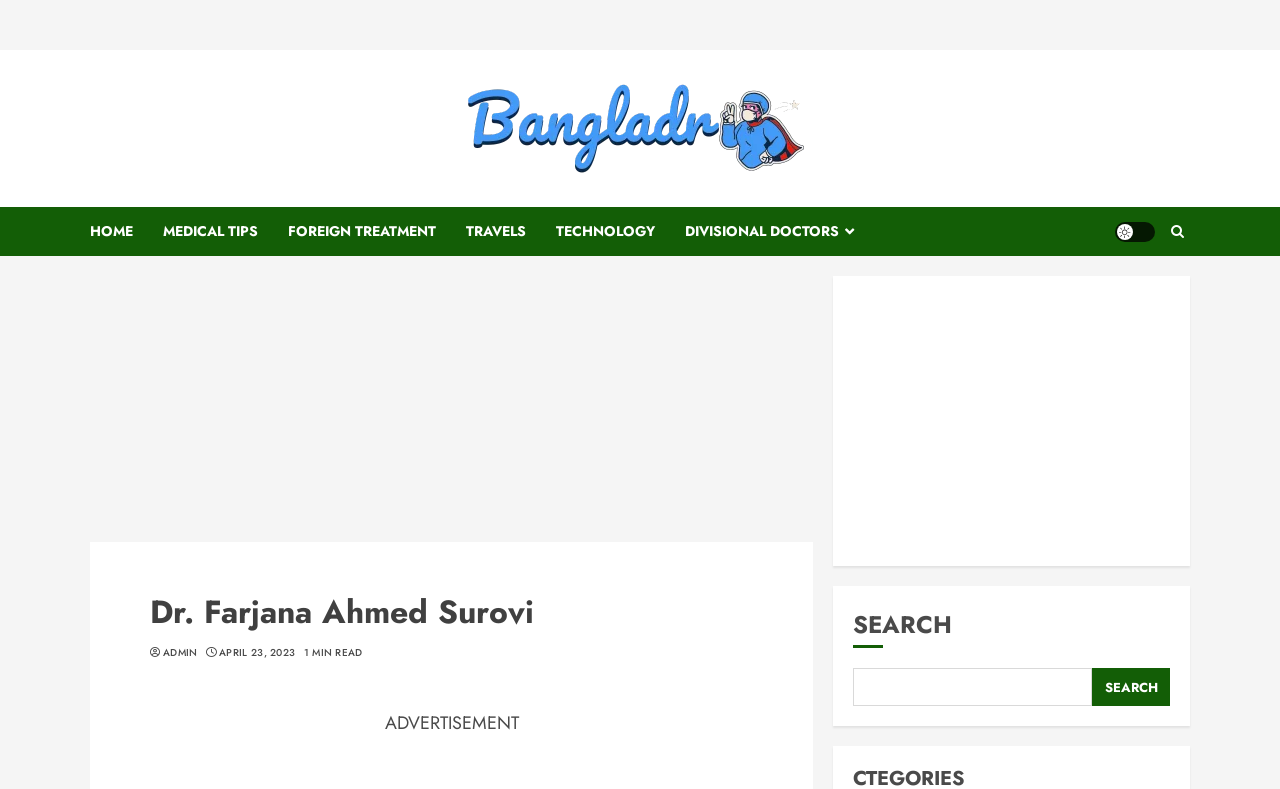Provide a brief response to the question below using one word or phrase:
What is the purpose of the search box on this webpage?

To search the website